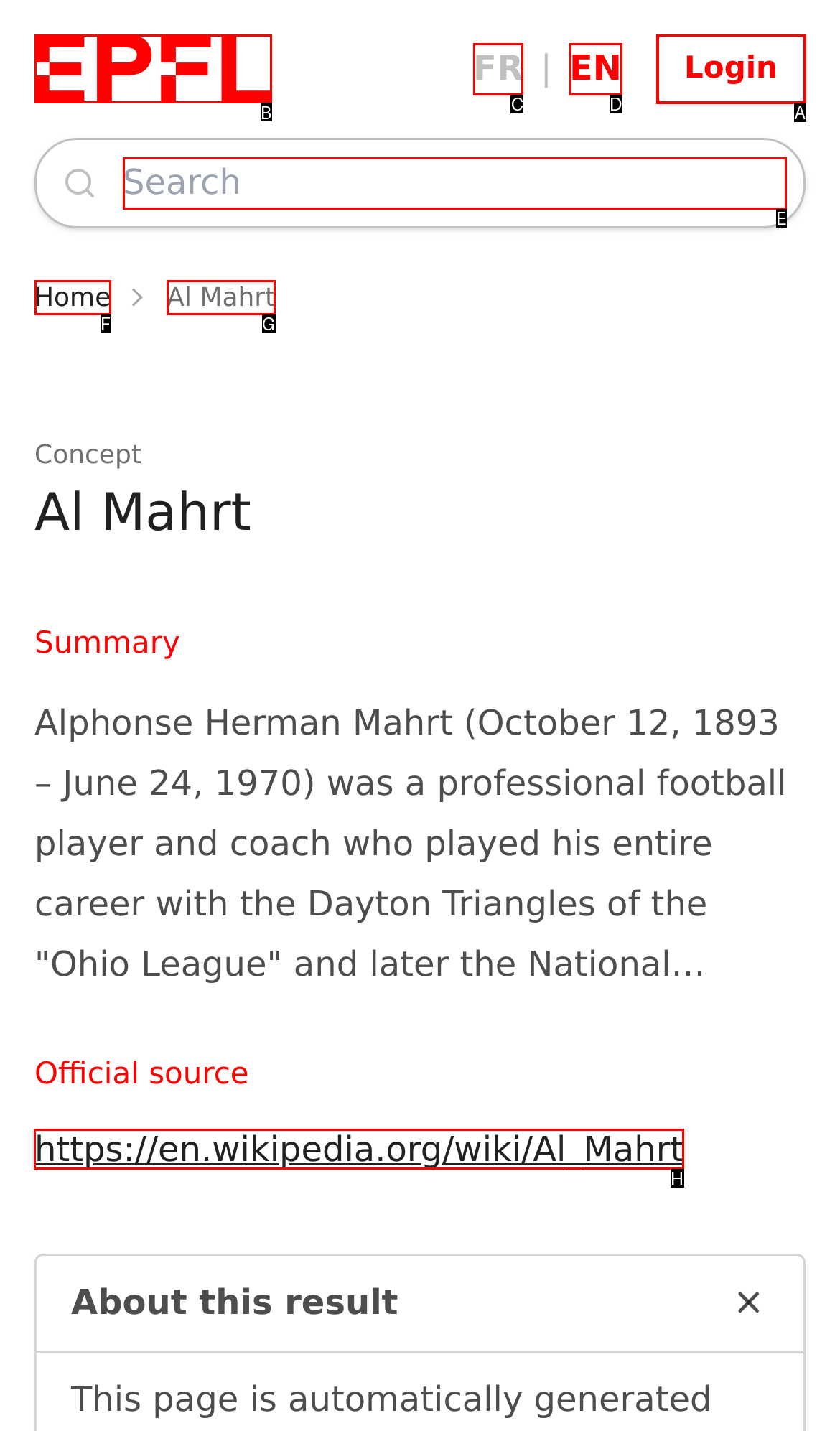Identify the letter of the UI element you need to select to accomplish the task: visit the Wikipedia page.
Respond with the option's letter from the given choices directly.

H